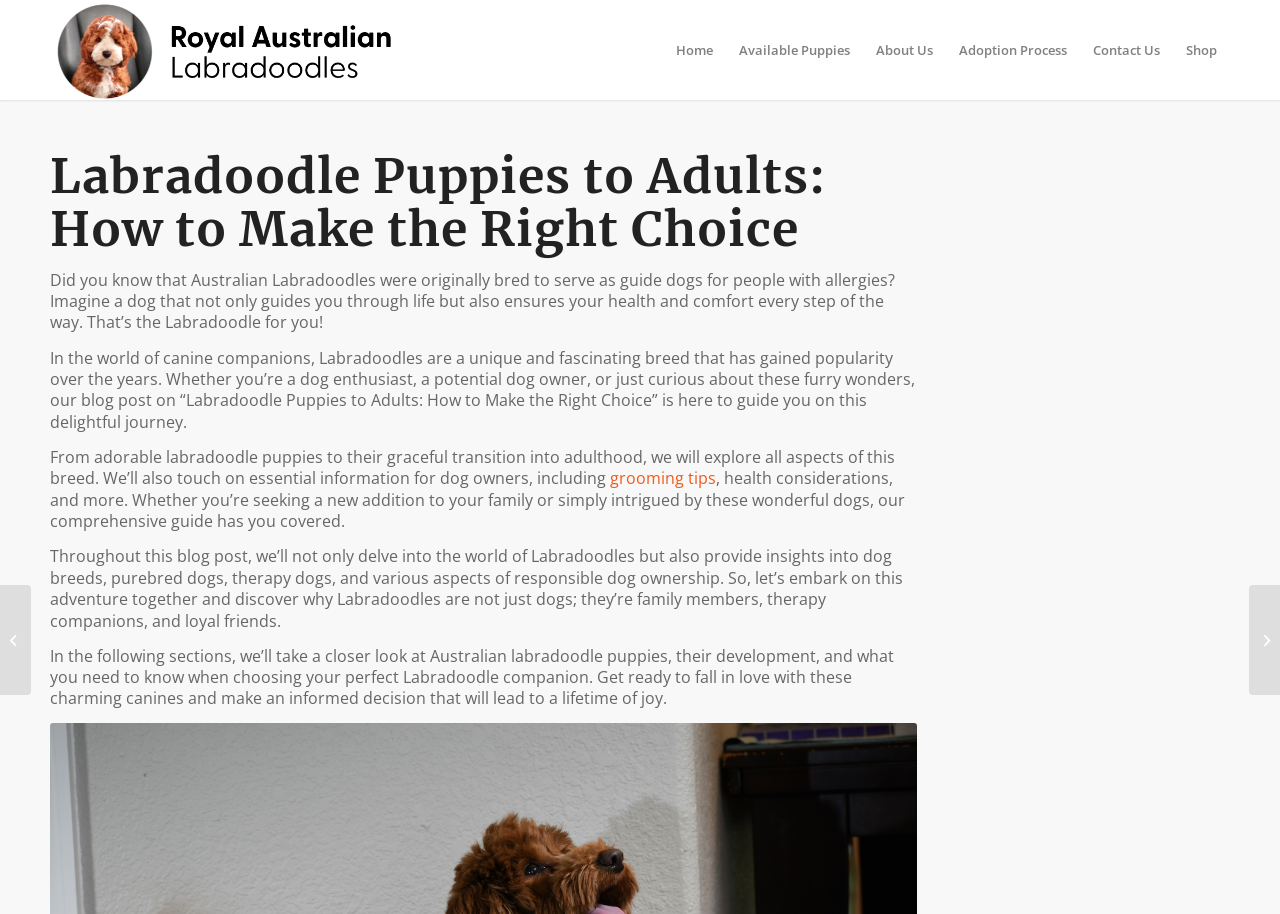Answer in one word or a short phrase: 
What is the breed of dog being discussed?

Labradoodle